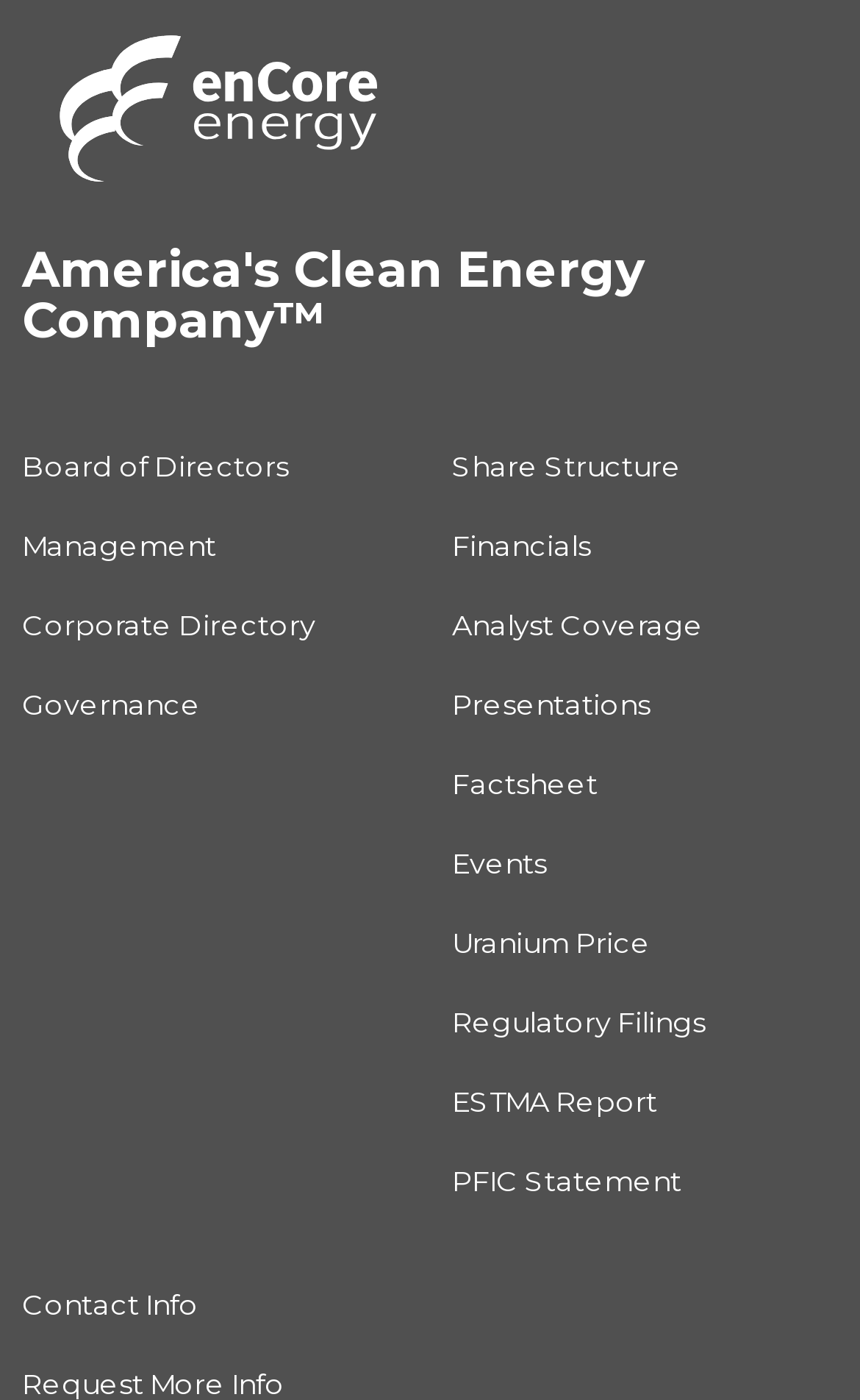Please specify the bounding box coordinates in the format (top-left x, top-left y, bottom-right x, bottom-right y), with all values as floating point numbers between 0 and 1. Identify the bounding box of the UI element described by: PFIC Statement

[0.526, 0.817, 0.974, 0.873]